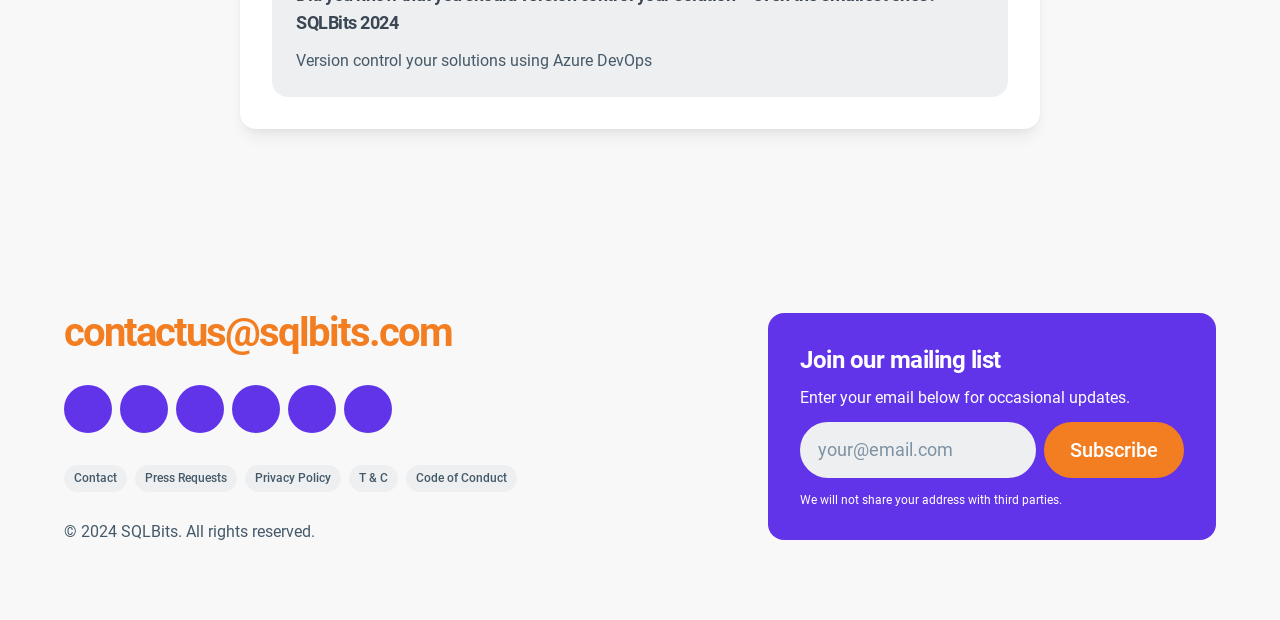From the screenshot, find the bounding box of the UI element matching this description: "Privacy Policy". Supply the bounding box coordinates in the form [left, top, right, bottom], each a float between 0 and 1.

[0.191, 0.75, 0.266, 0.793]